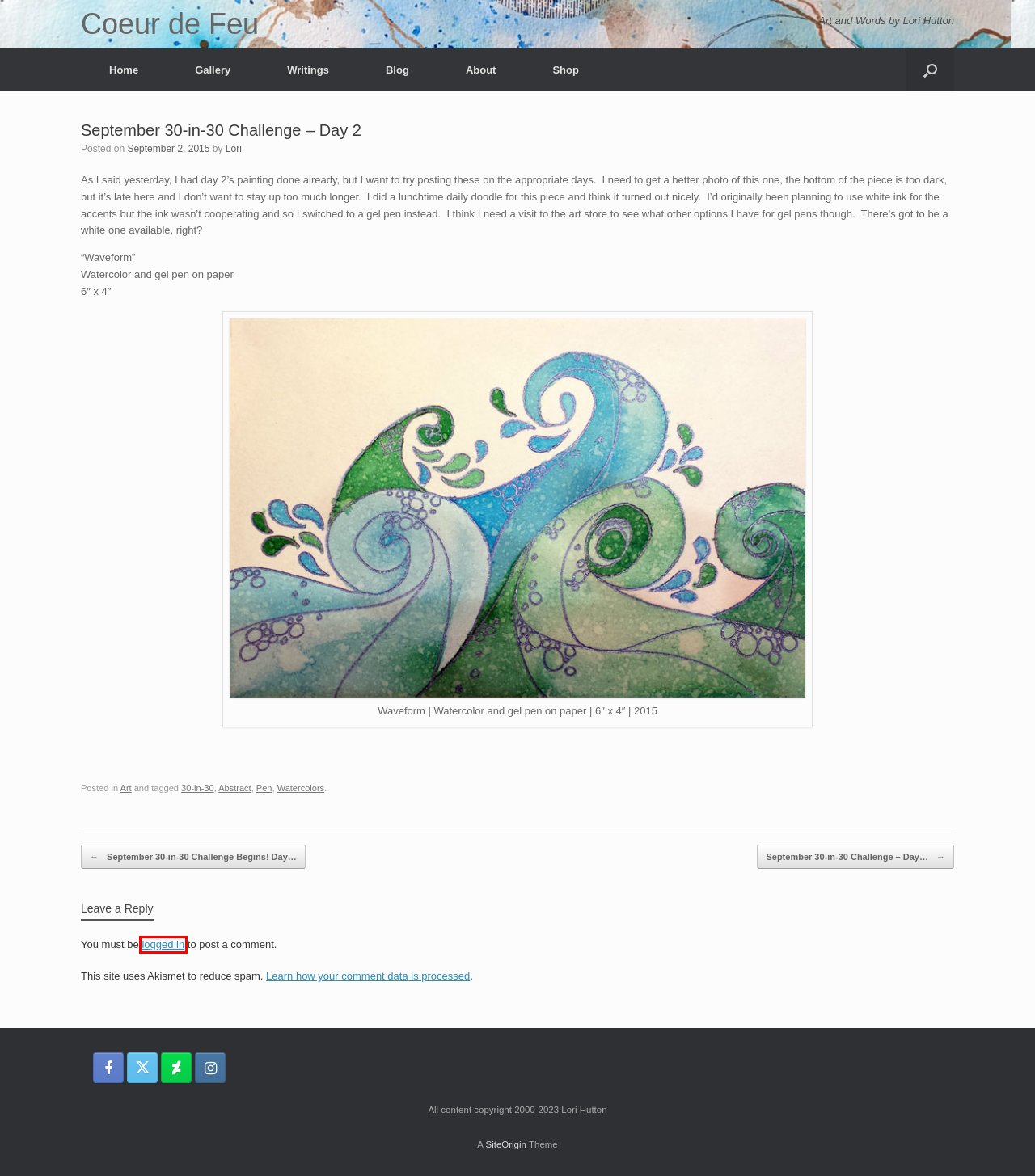Examine the webpage screenshot and identify the UI element enclosed in the red bounding box. Pick the webpage description that most accurately matches the new webpage after clicking the selected element. Here are the candidates:
A. September 30-in-30 Challenge Begins! Day 1 – Coeur de Feu
B. September 30-in-30 Challenge – Day 3 – Coeur de Feu
C. Watercolors – Coeur de Feu
D. Log In ‹ Coeur de Feu — WordPress
E. Gallery – Coeur de Feu
F. SiteOrigin - Free WordPress Themes and Plugins
G. Blog – Coeur de Feu
H. 30-in-30 – Coeur de Feu

D